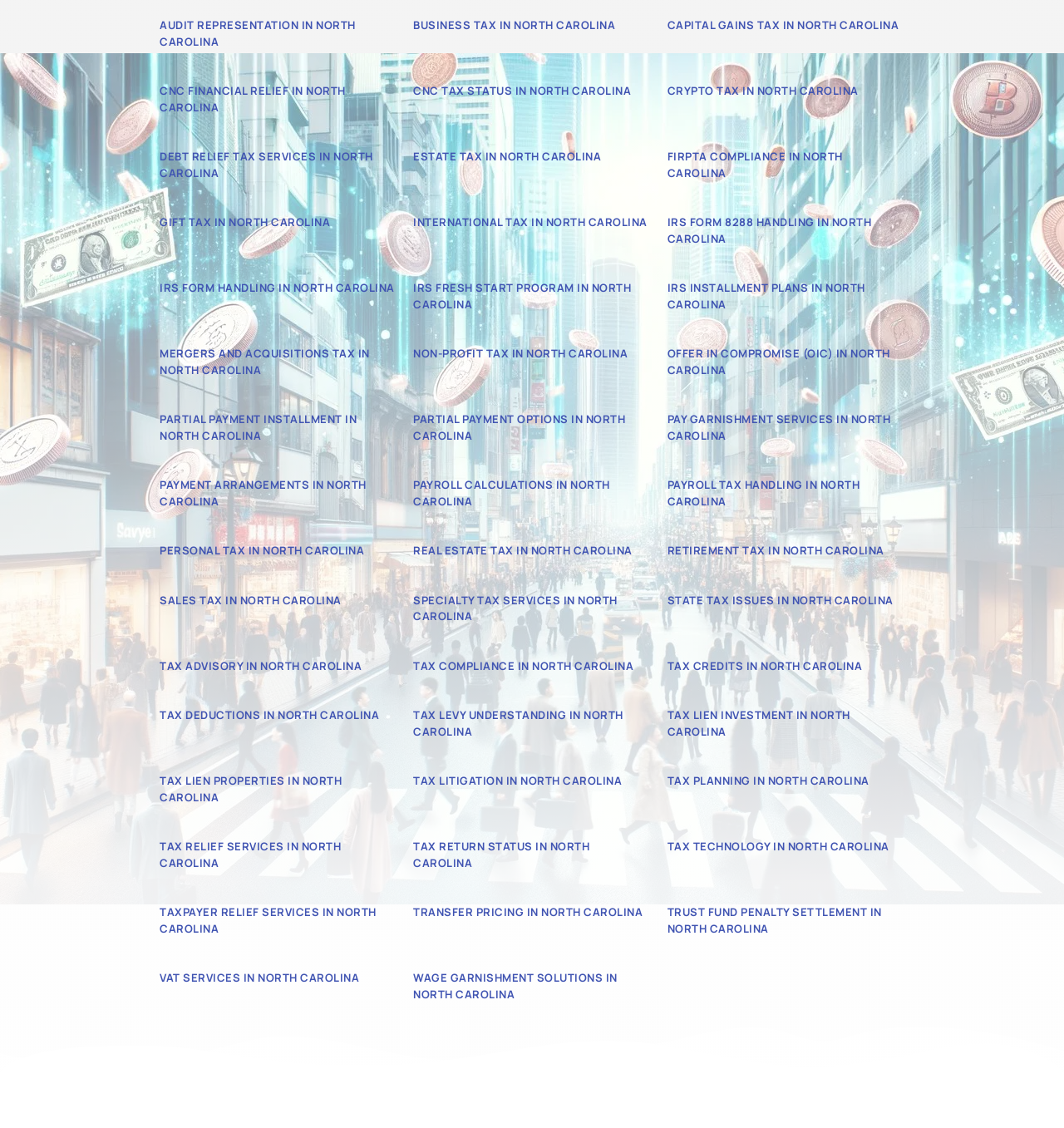Find the bounding box coordinates for the element that must be clicked to complete the instruction: "Get information on business tax in North Carolina". The coordinates should be four float numbers between 0 and 1, indicated as [left, top, right, bottom].

[0.389, 0.016, 0.578, 0.029]